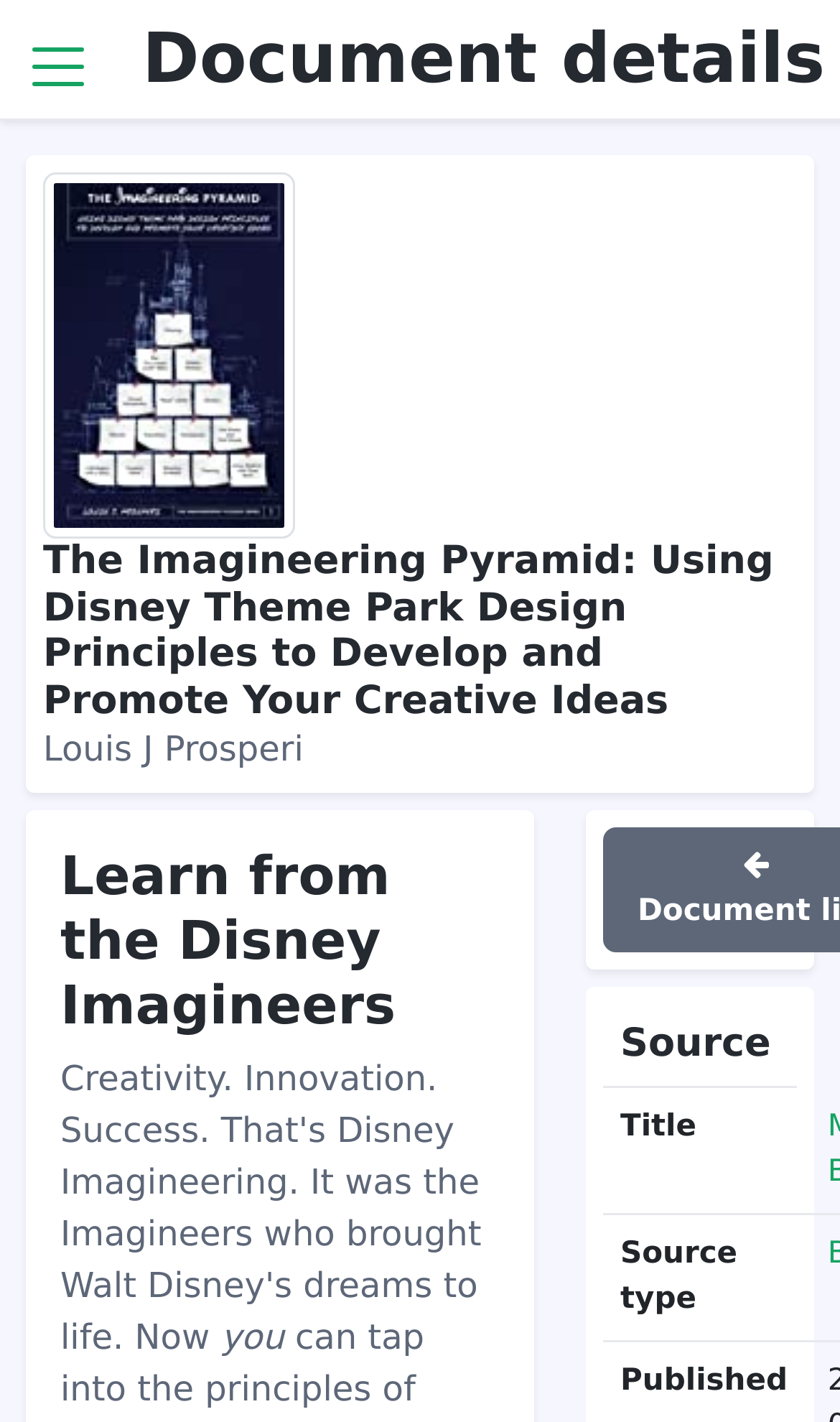Who is the author of the book?
Based on the image, answer the question with a single word or brief phrase.

Louis J Prosperi